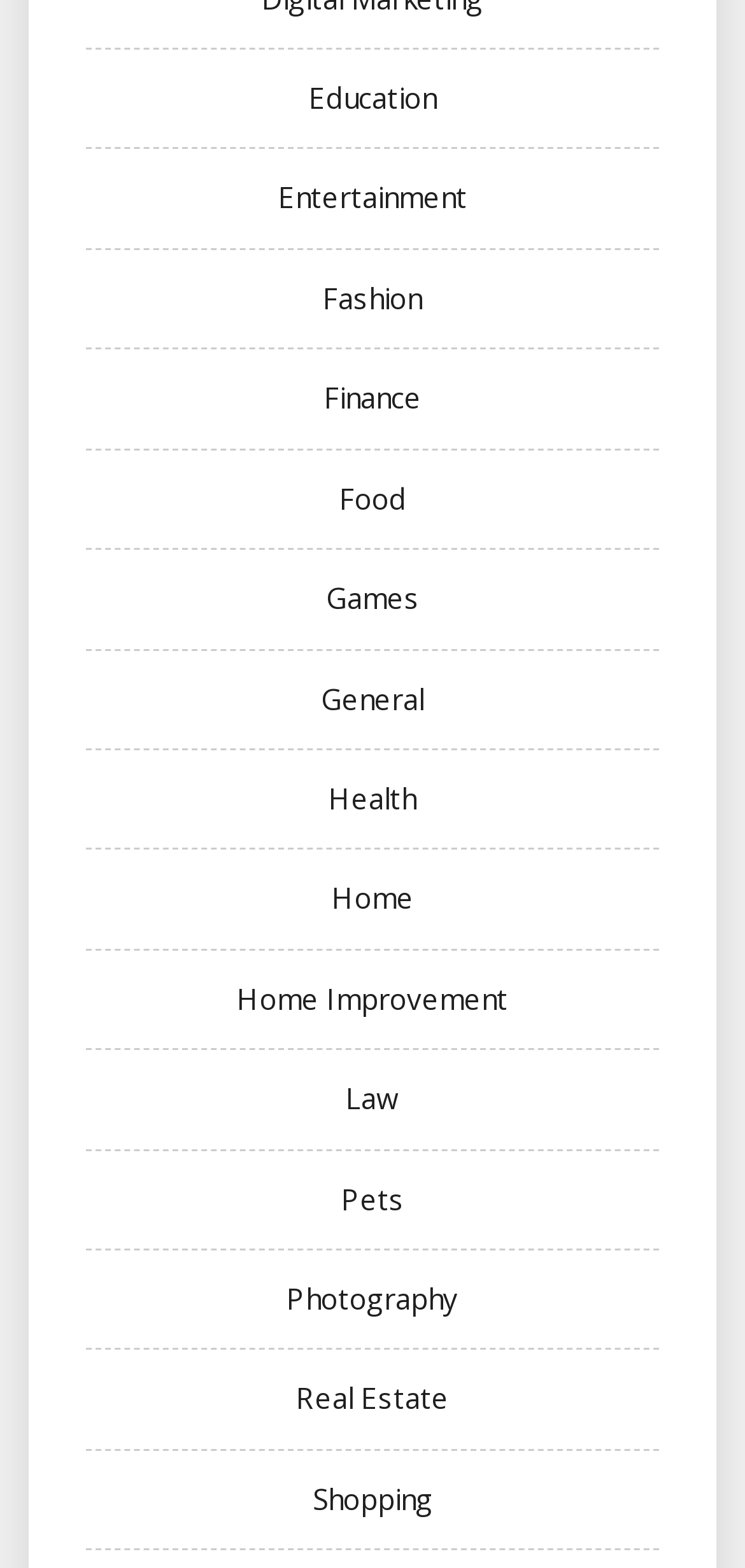Please identify the bounding box coordinates of the clickable region that I should interact with to perform the following instruction: "Explore Entertainment". The coordinates should be expressed as four float numbers between 0 and 1, i.e., [left, top, right, bottom].

[0.373, 0.114, 0.627, 0.138]